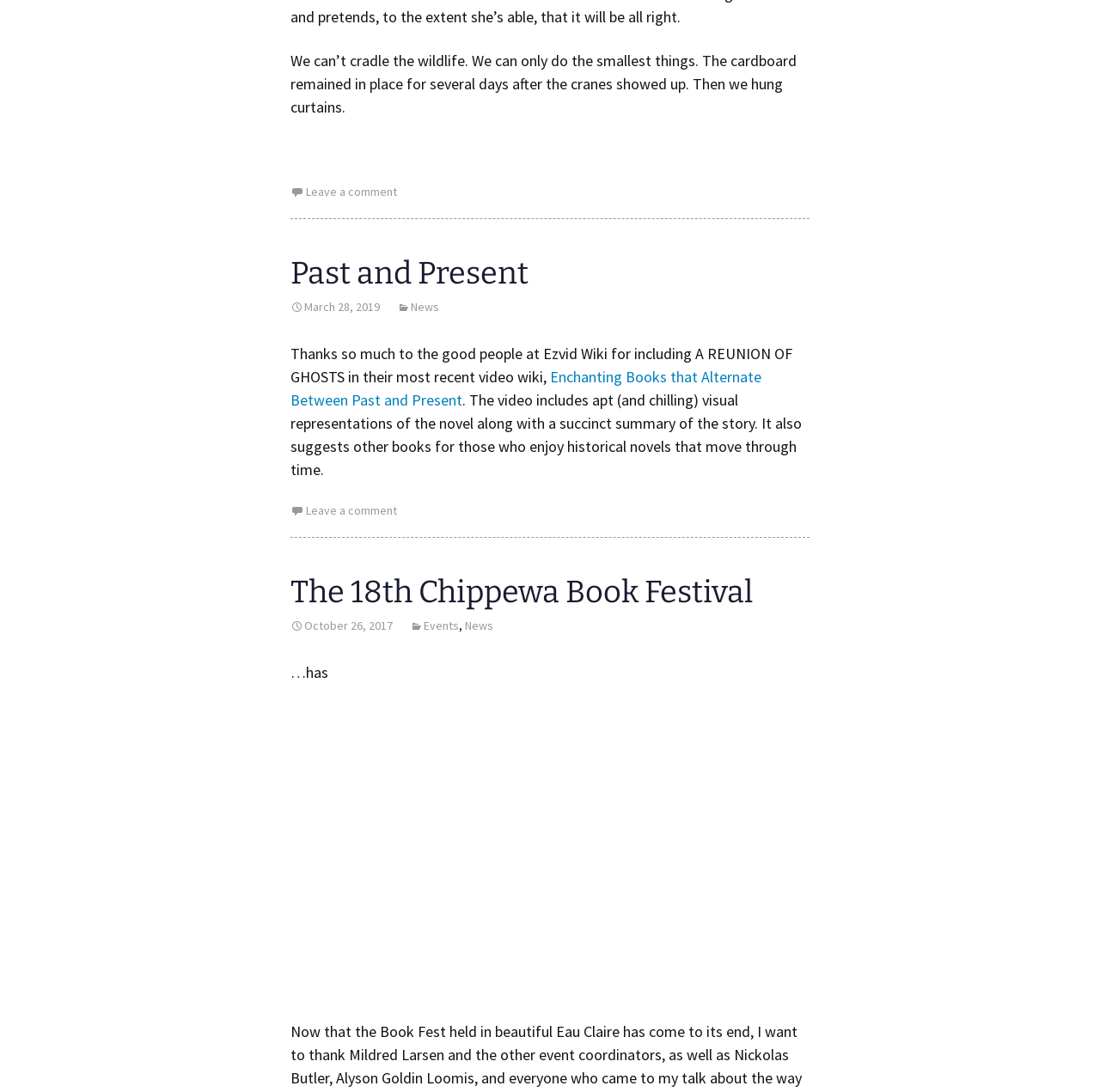What is the category of the article 'The 18th Chippewa Book Festival'?
From the screenshot, supply a one-word or short-phrase answer.

Events